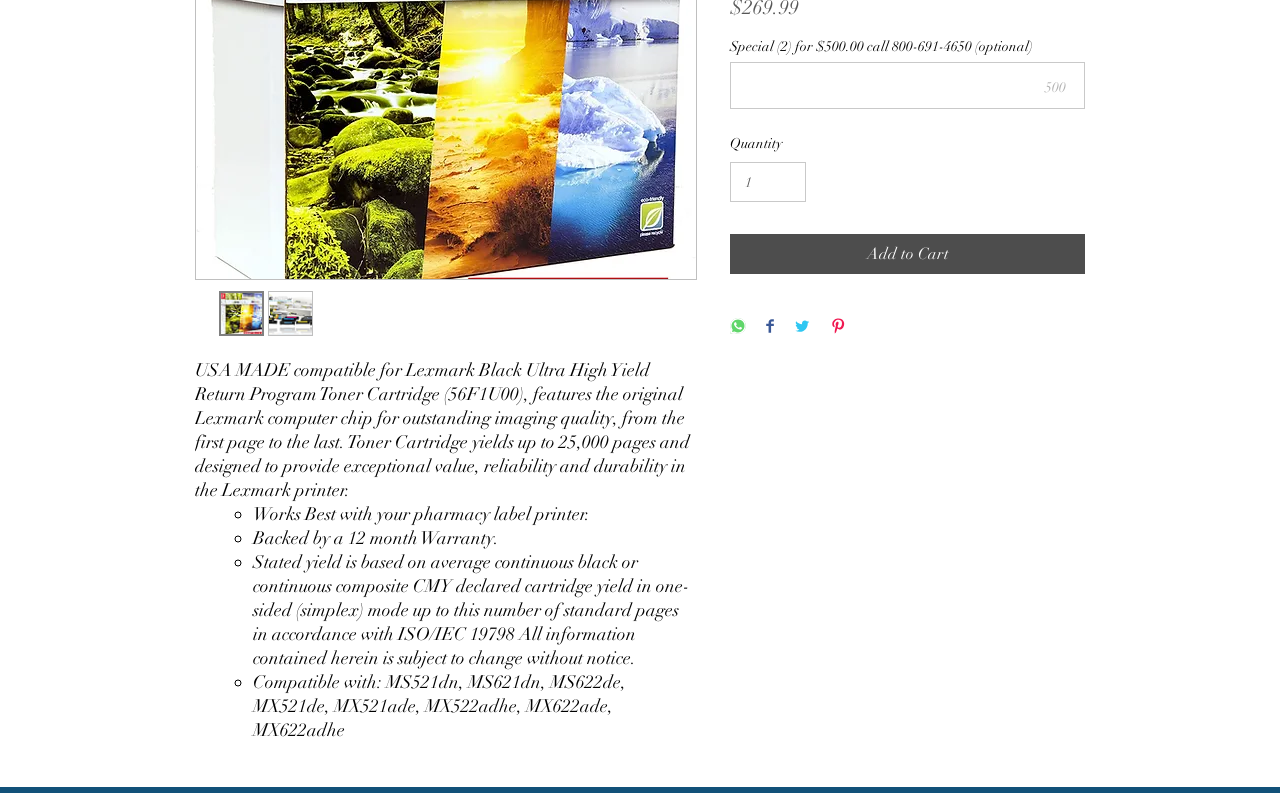Using the description: "parent_node: 500", identify the bounding box of the corresponding UI element in the screenshot.

[0.57, 0.078, 0.848, 0.137]